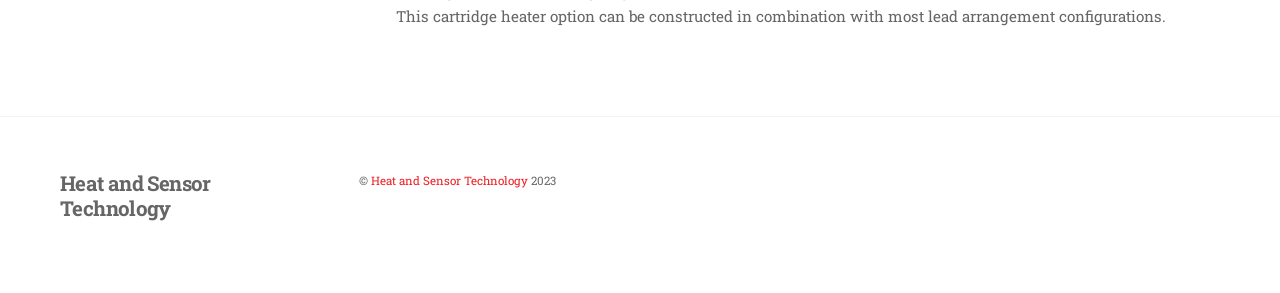What is the topic of the cartridge heater option?
Provide a short answer using one word or a brief phrase based on the image.

lead arrangement configurations